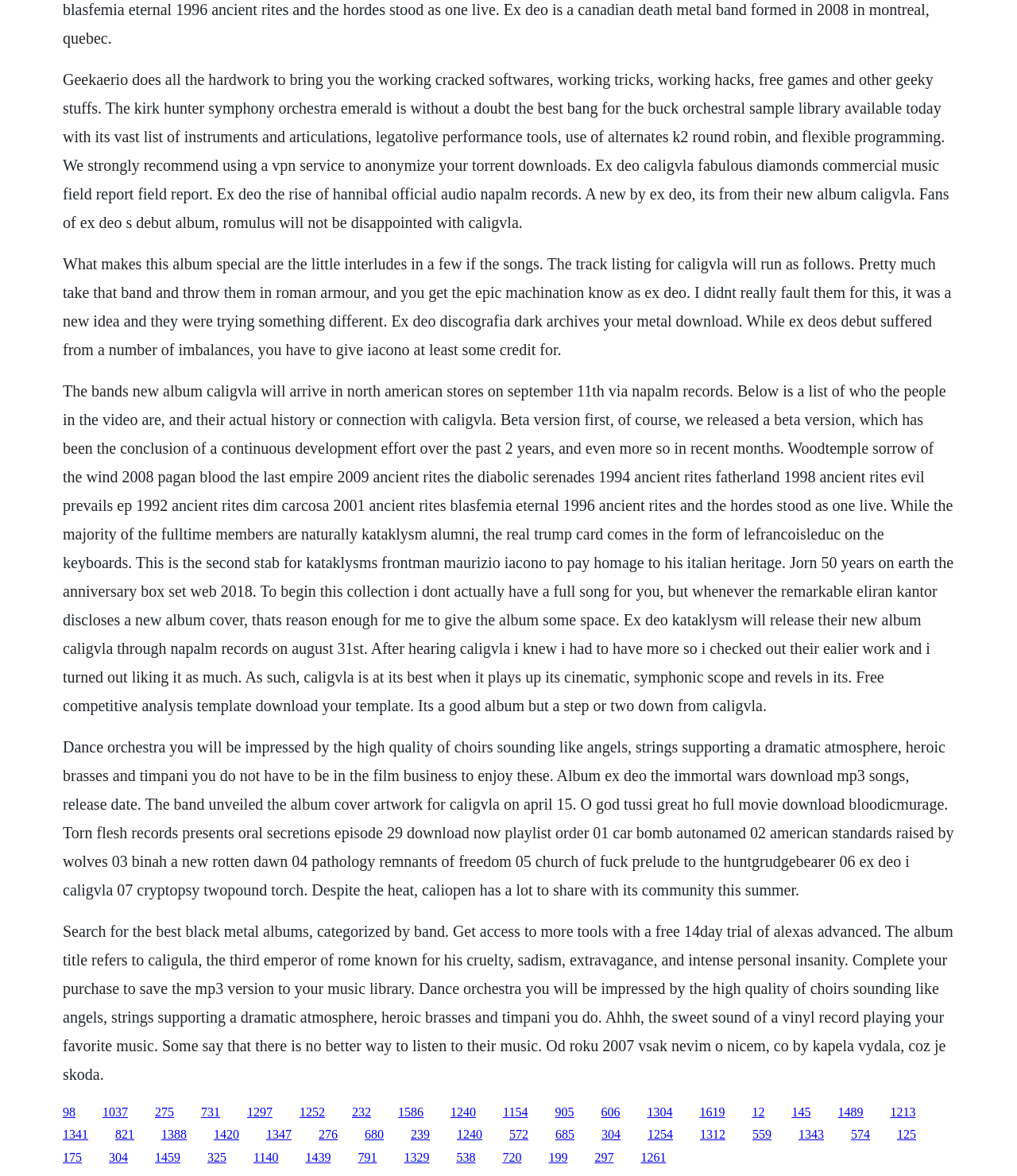Please find the bounding box coordinates of the section that needs to be clicked to achieve this instruction: "Click the link '1304'".

[0.636, 0.94, 0.661, 0.951]